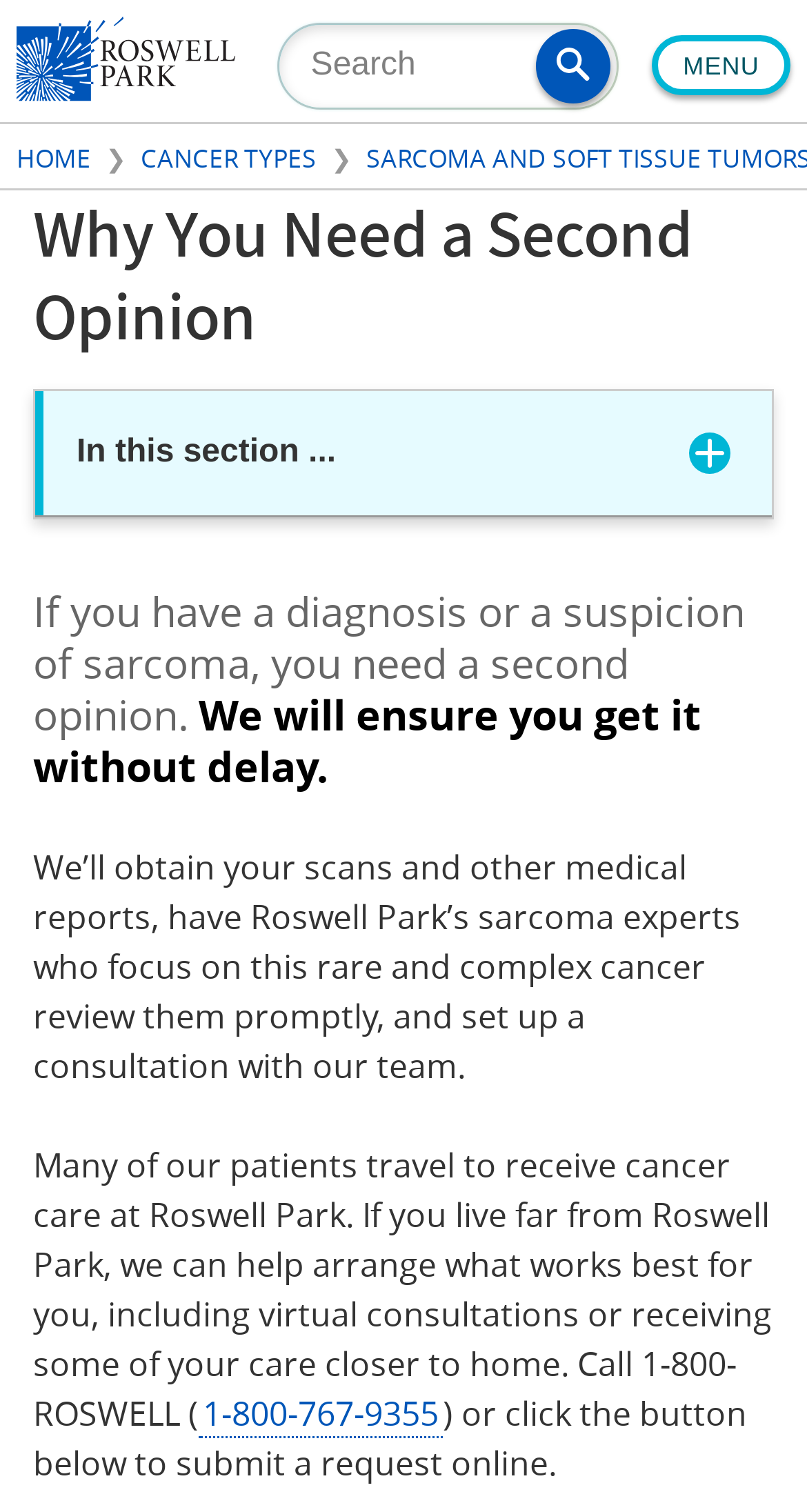Analyze the image and give a detailed response to the question:
How can patients who live far from Roswell Park receive care?

According to the webpage, patients who live far from Roswell Park can receive care through virtual consultations or by receiving some of their care closer to home. The webpage mentions that Roswell Park can help arrange these options.